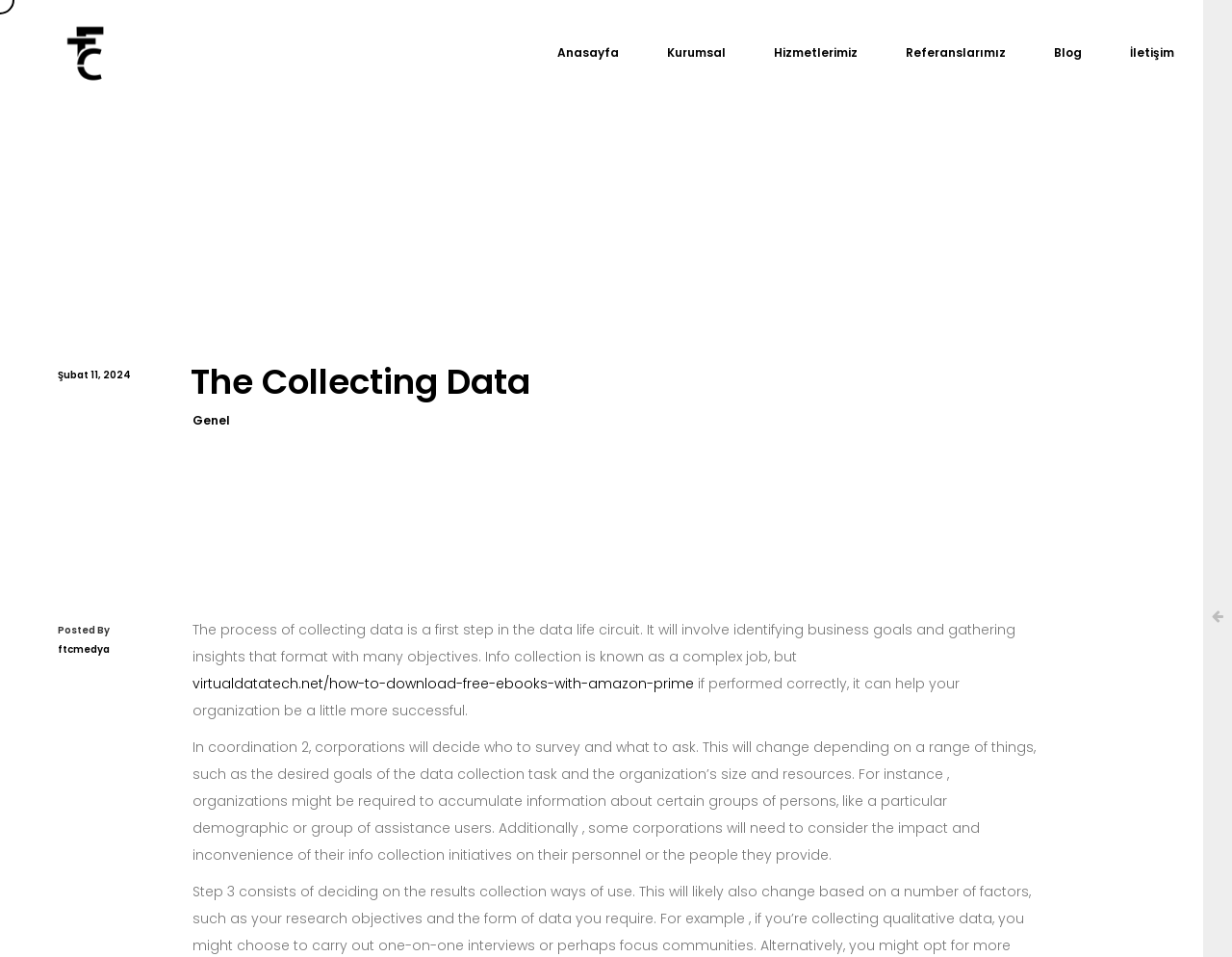Identify the bounding box coordinates of the element that should be clicked to fulfill this task: "Click the Logo Black Logo White link". The coordinates should be provided as four float numbers between 0 and 1, i.e., [left, top, right, bottom].

[0.047, 0.025, 0.094, 0.086]